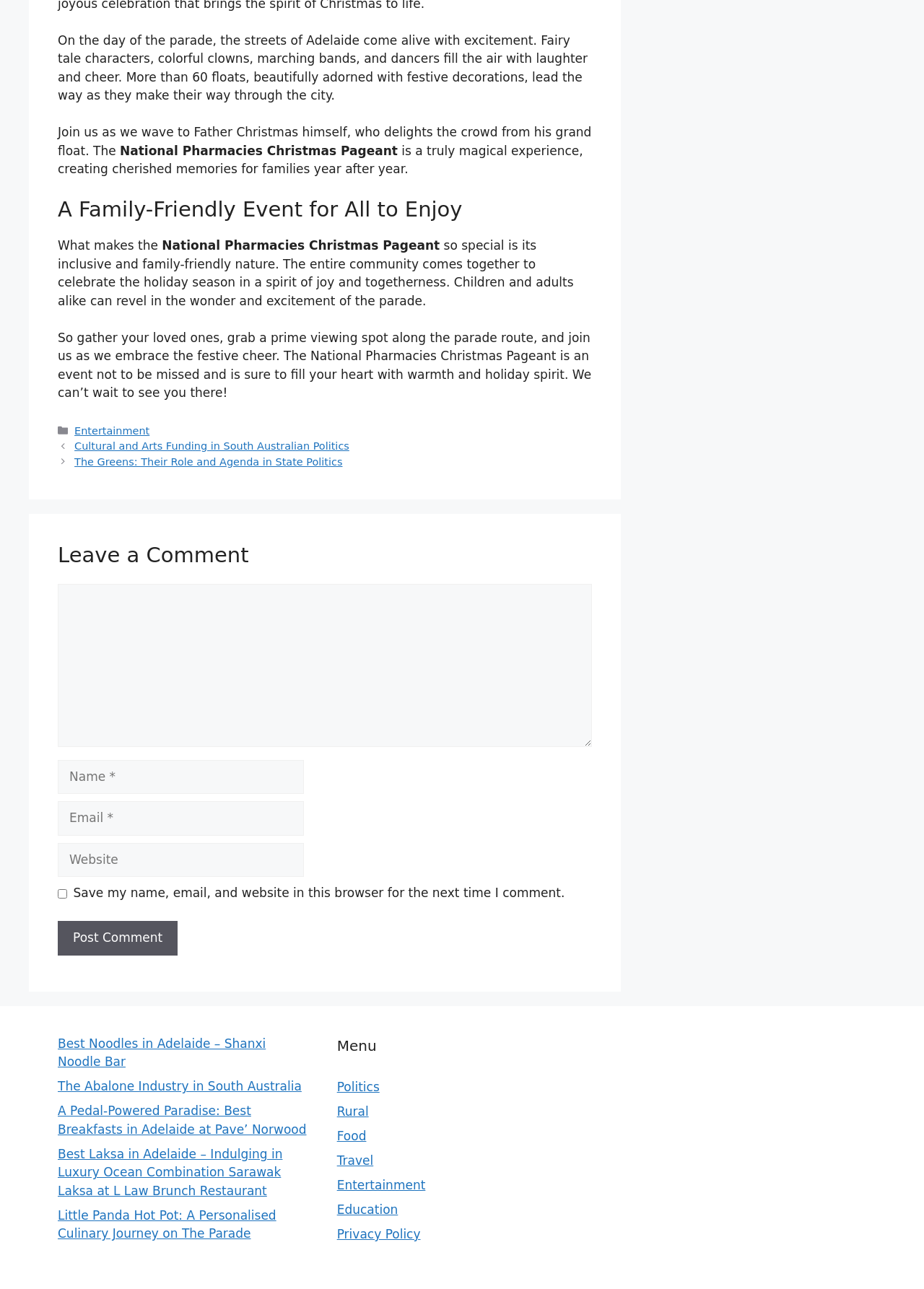Use a single word or phrase to answer this question: 
What is the name of the event described on this webpage?

National Pharmacies Christmas Pageant